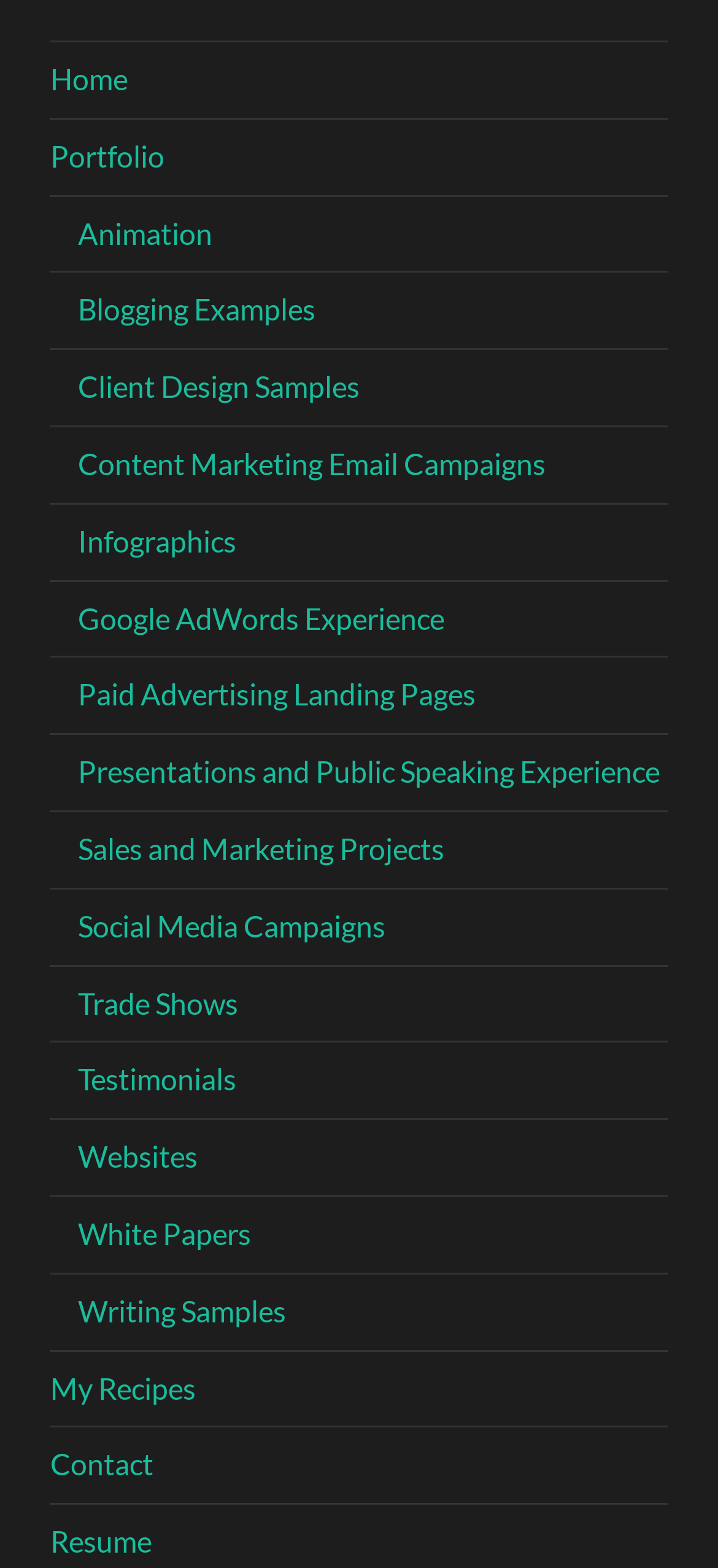Answer the following inquiry with a single word or phrase:
How many links are there in total?

24